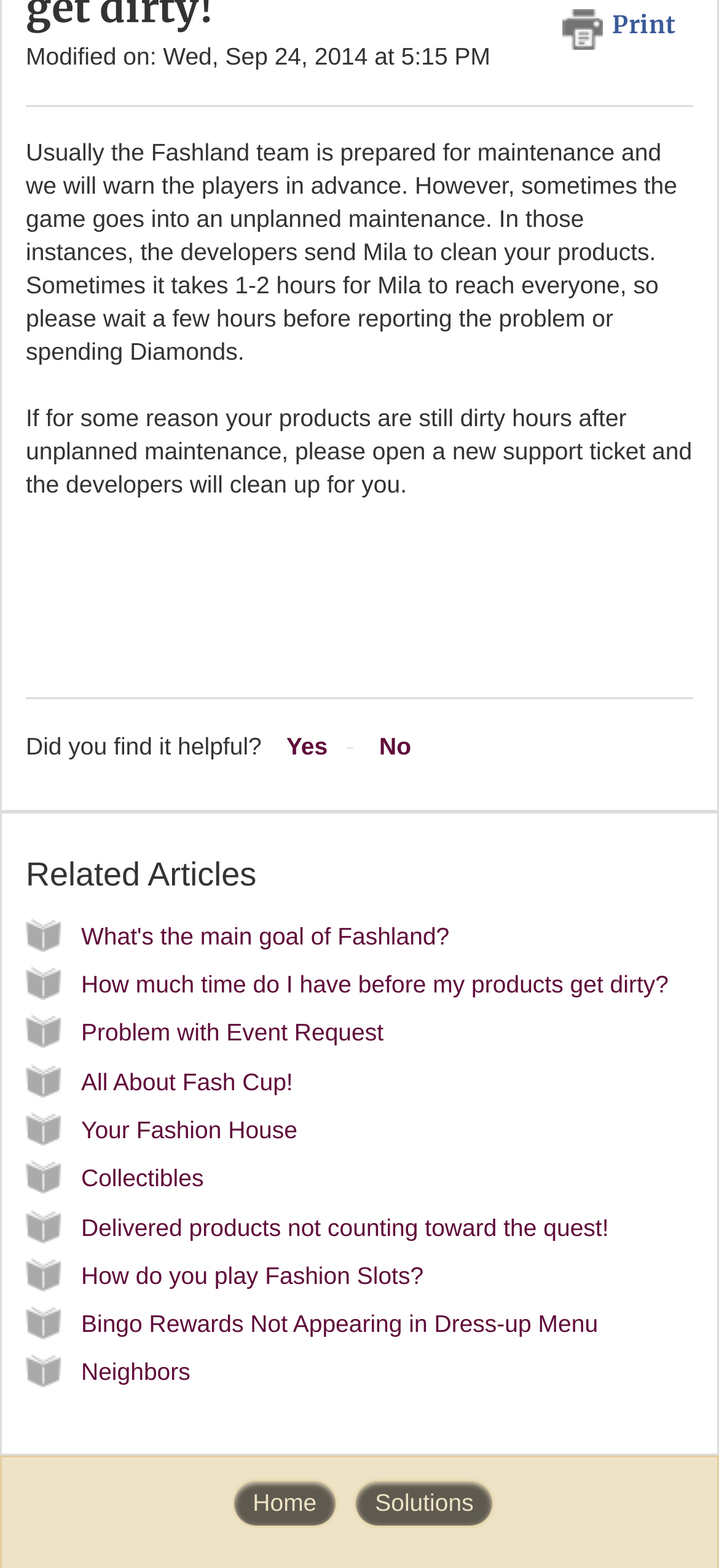Determine the bounding box for the described UI element: "Problem with Event Request".

[0.113, 0.65, 0.533, 0.667]